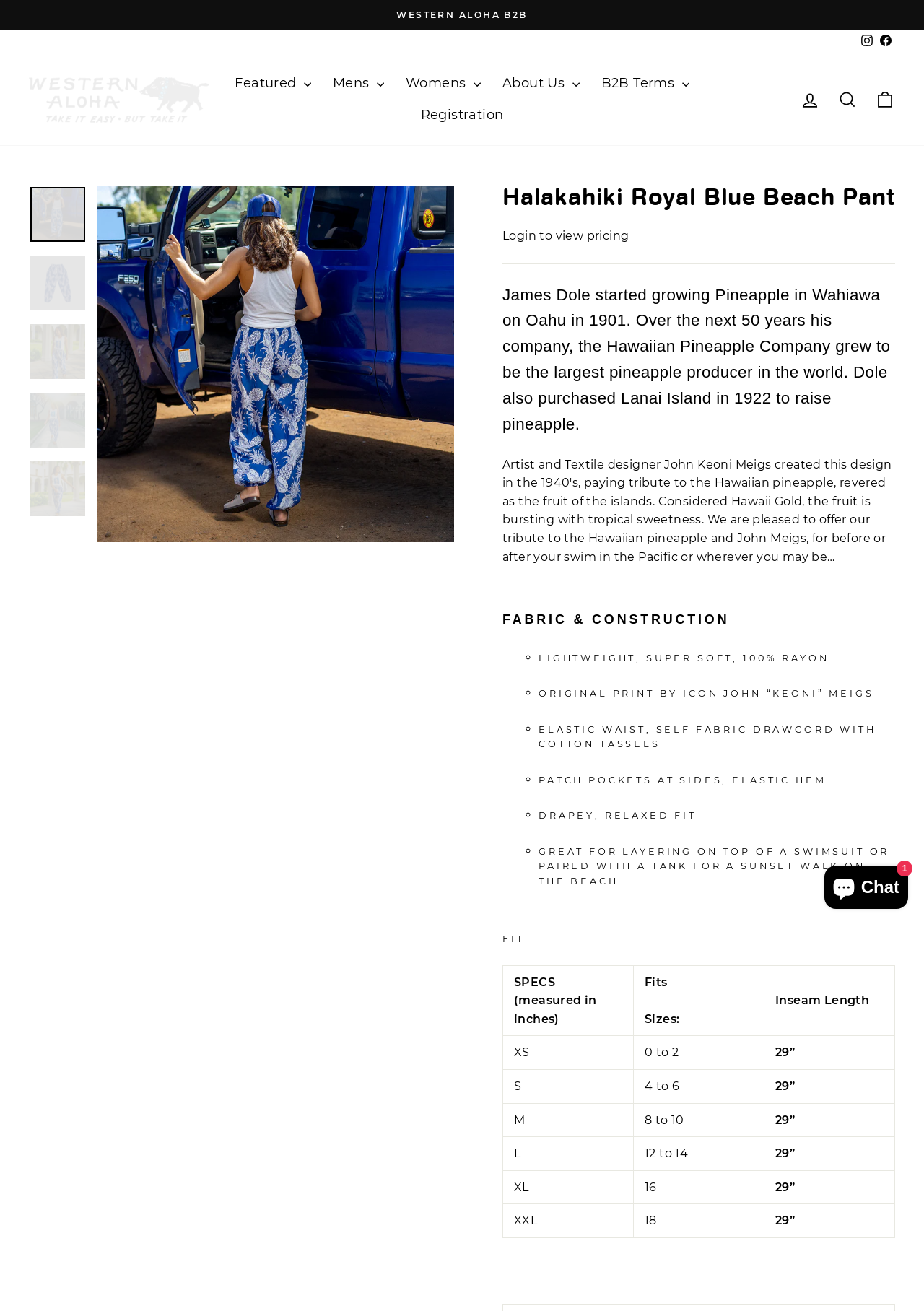What is the inseam length of the XL size?
Please respond to the question with a detailed and well-explained answer.

I found the inseam length of the XL size by looking at the table under the 'FIT' heading, where it shows the specifications for each size, and the inseam length for XL is 29 inches.